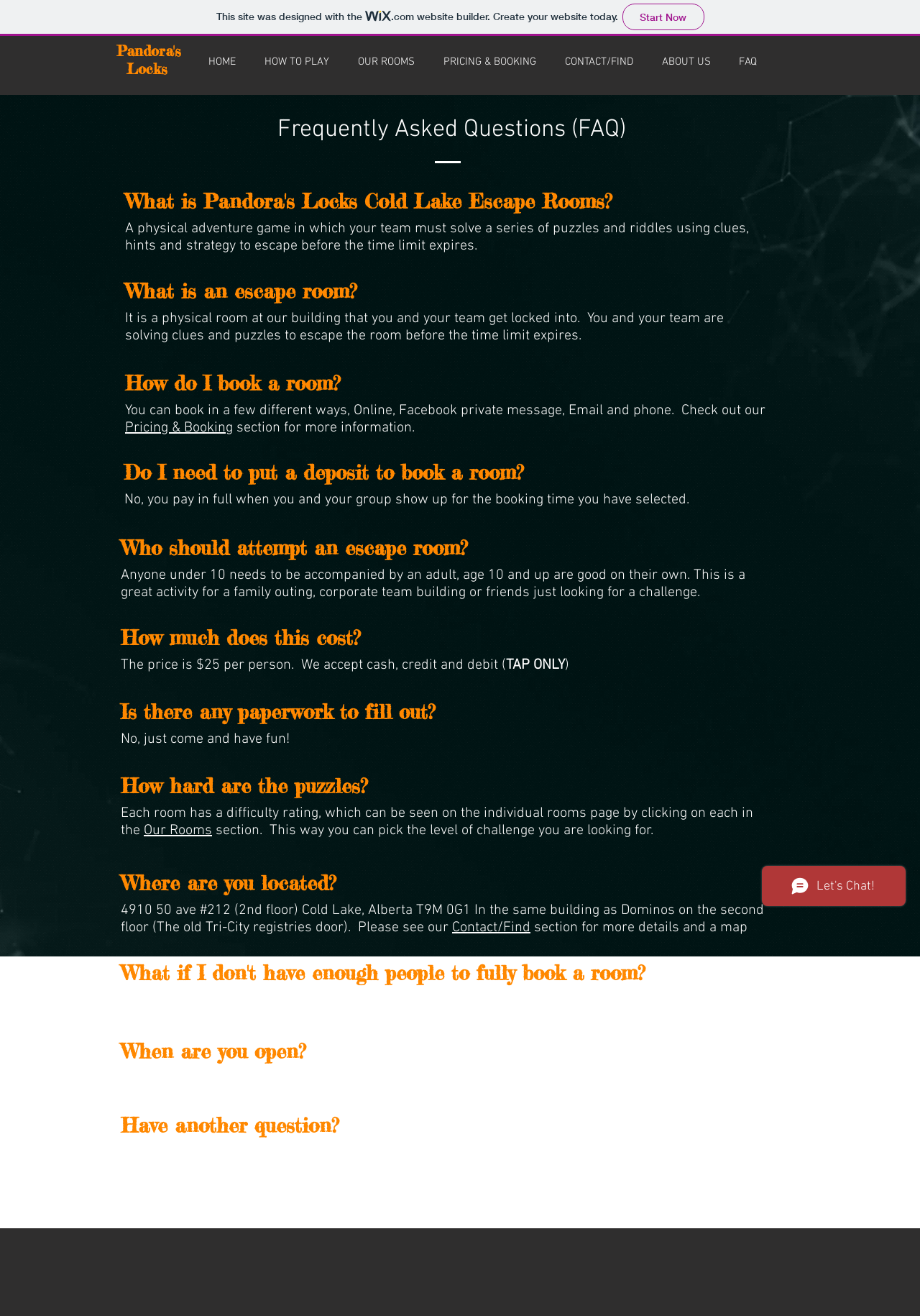What is the name of the escape room?
Using the image, provide a concise answer in one word or a short phrase.

Pandora's Locks